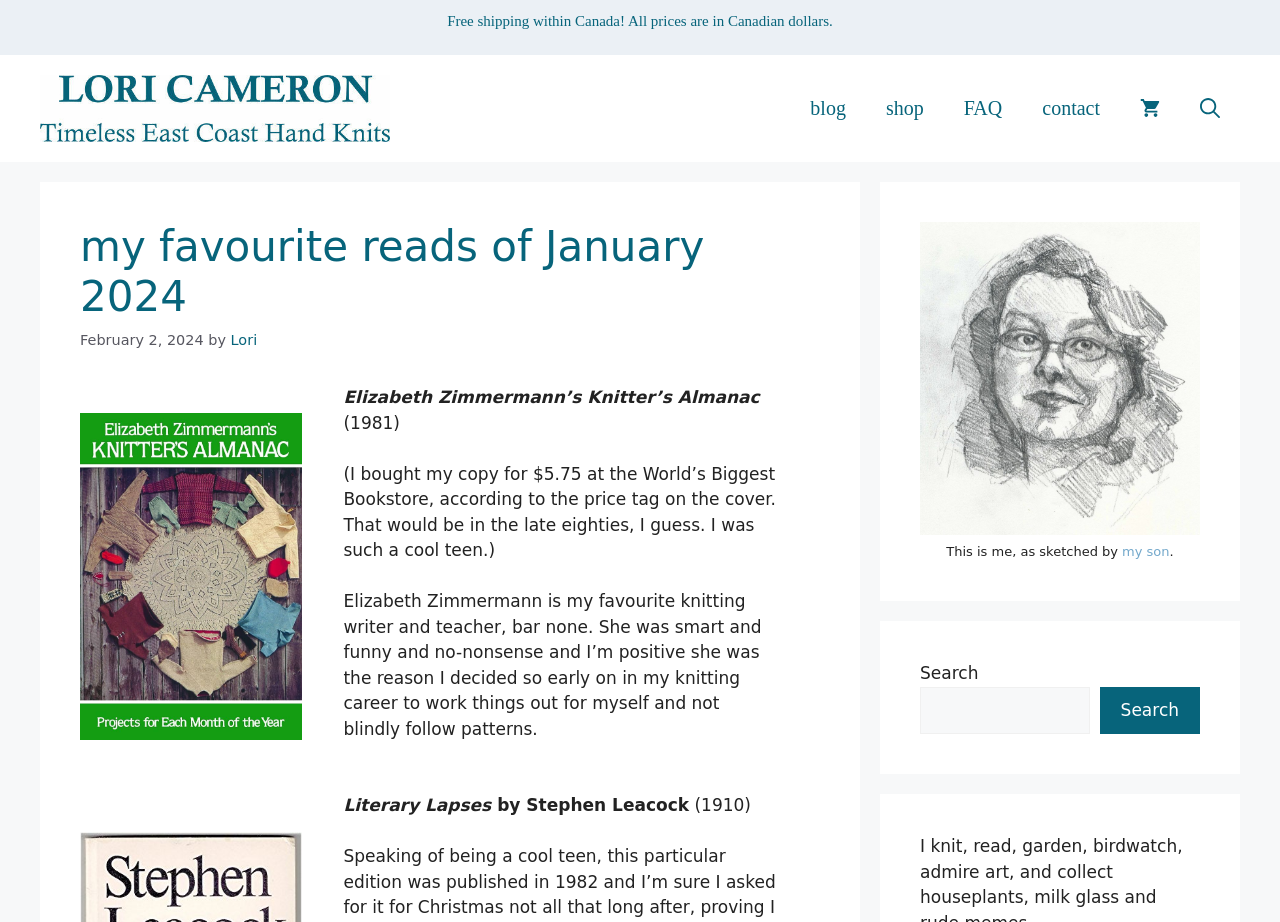Please locate the clickable area by providing the bounding box coordinates to follow this instruction: "Go to the 'blog' page".

[0.617, 0.085, 0.677, 0.15]